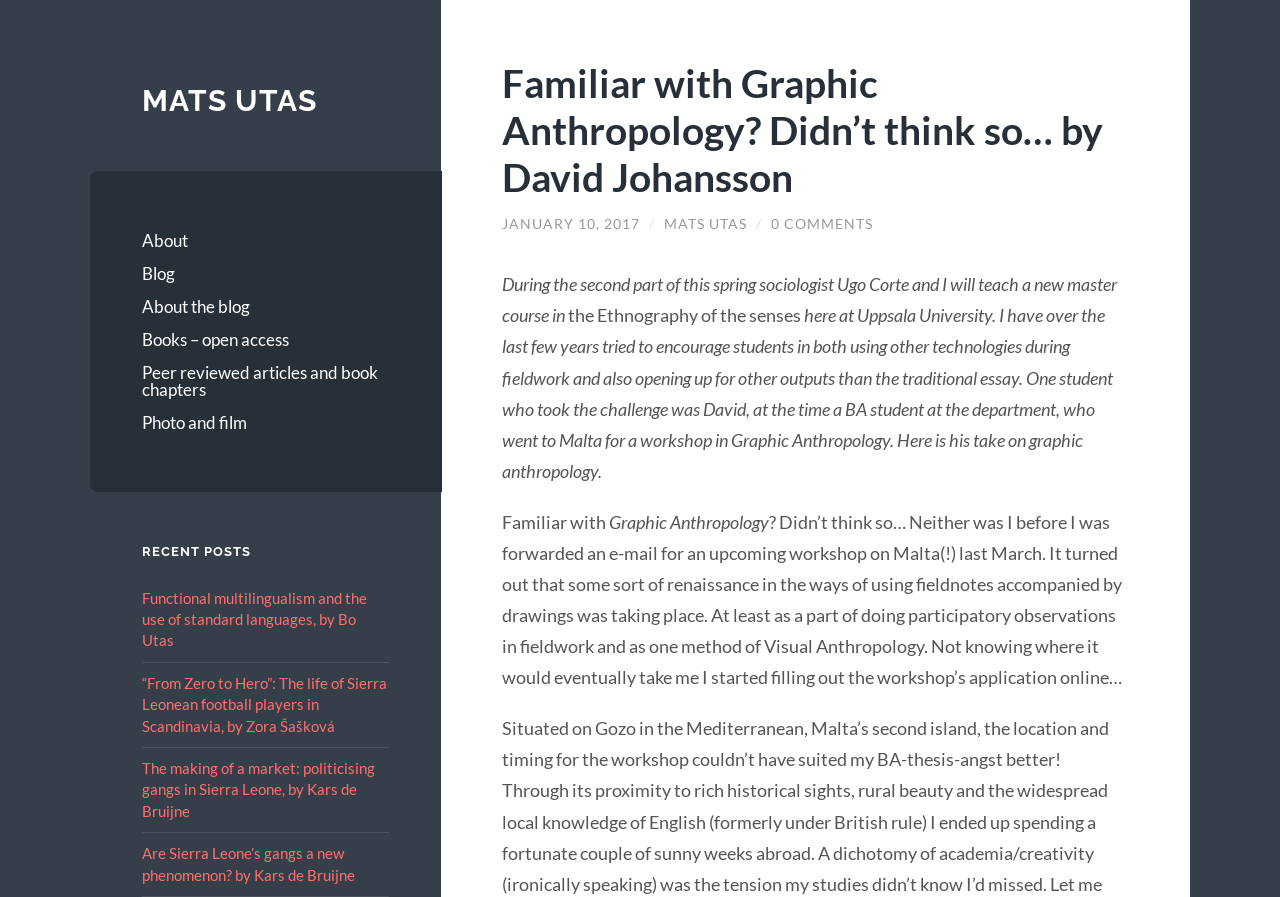Describe the entire webpage, focusing on both content and design.

The webpage appears to be a blog post titled "Familiar with Graphic Anthropology? Didn’t think so…" by David Johansson, hosted on a website belonging to Mats Utas. At the top of the page, there is a heading with the website title "MATS UTAS" and a series of links to other sections of the website, including "About", "Blog", "About the blog", "Books – open access", "Peer reviewed articles and book chapters", and "Photo and film".

Below the website title, there is a section with a heading "RECENT POSTS" that lists four recent blog posts with links to each post. The posts are titled "Functional multilingualism and the use of standard languages, by Bo Utas", "“From Zero to Hero”: The life of Sierra Leonean football players in Scandinavia, by Zora Šašková", "The making of a market: politicising gangs in Sierra Leone, by Kars de Bruijne", and "Are Sierra Leone’s gangs a new phenomenon? by Kars de Bruijne".

The main content of the page is the blog post "Familiar with Graphic Anthropology? Didn’t think so…" by David Johansson. The post is divided into several paragraphs of text, with the first paragraph introducing a new master course in the Ethnography of the senses taught by the author and sociologist Ugo Corte at Uppsala University. The post then describes the author's experience with a student, David, who took a workshop in Graphic Anthropology in Malta and shares his take on graphic anthropology.

There are no images on the page, but the text is well-structured and easy to follow, with clear headings and paragraphs. The overall layout is clean and organized, making it easy to read and navigate.